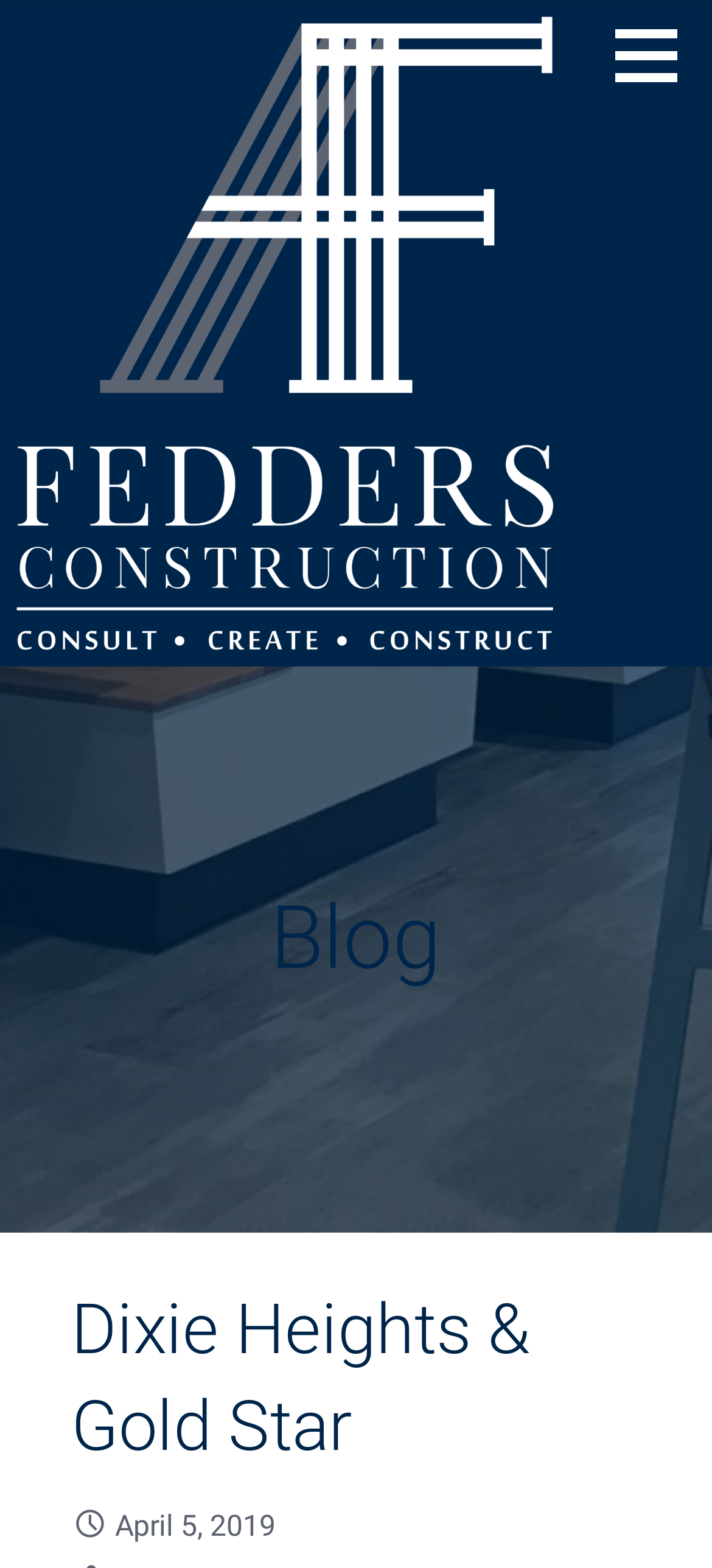What is the title of the blog post?
Using the image as a reference, deliver a detailed and thorough answer to the question.

The title of the blog post can be found in the heading element within the blog section, where it is written as 'Dixie Heights & Gold Star'.